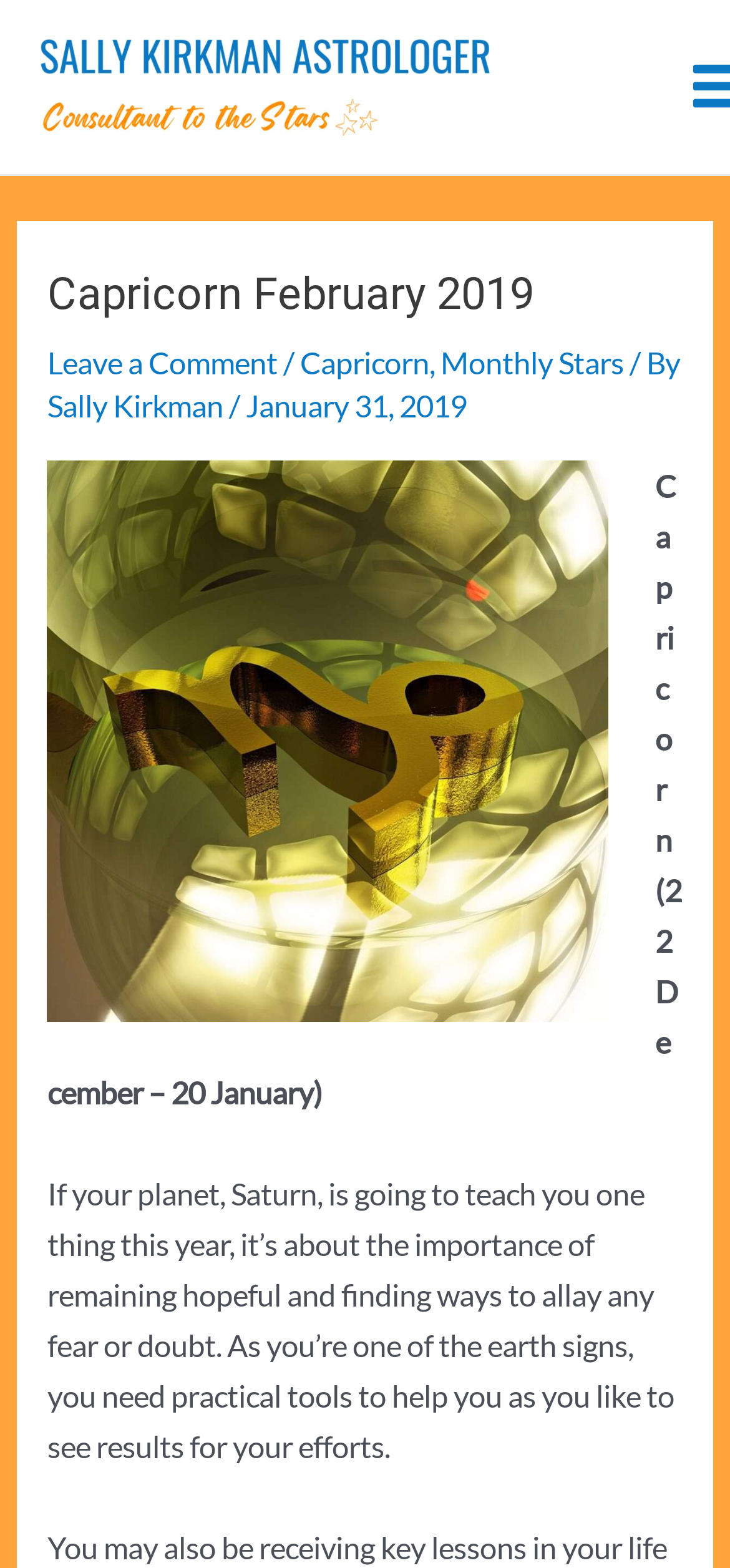Generate a thorough explanation of the webpage's elements.

The webpage appears to be an astrology article focused on Capricorn, with the title "Capricorn February 2019" at the top. Below the title, there is a link to "Leave a Comment" and a series of links and text, including "Capricorn", "Monthly Stars", and "By Sally Kirkman", which suggests that the article is written by Sally Kirkman. The date "January 31, 2019" is also displayed.

To the left of the title, there is a small image of Sally Kirkman, and below the title, there is a larger image related to Capricorn, taking up most of the width of the page.

The main content of the article starts with a brief description of Capricorn, stating the dates it covers, and then provides a paragraph of text that discusses the importance of remaining hopeful and finding ways to overcome fear and doubt. This text is positioned below the image and takes up most of the width of the page.

There are a total of 3 images on the page, including the two mentioned above, and a third image of Sally Kirkman, which is a smaller version of the first image. There are also 5 links on the page, including the "Leave a Comment" link, the links to "Capricorn", "Monthly Stars", and two links to "Sally Kirkman".